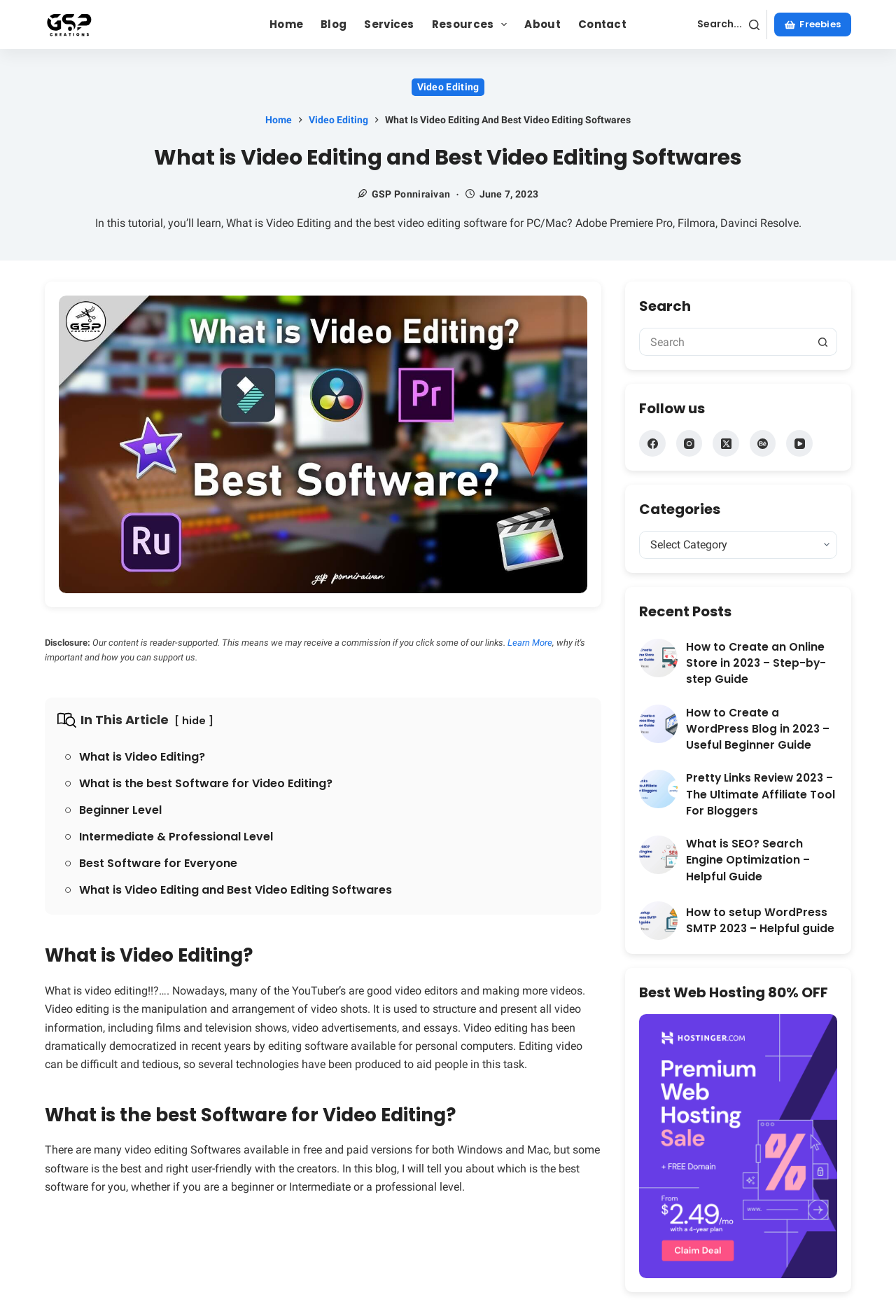Identify the bounding box coordinates for the element you need to click to achieve the following task: "Click the 'What is Video Editing?' link". Provide the bounding box coordinates as four float numbers between 0 and 1, in the form [left, top, right, bottom].

[0.072, 0.569, 0.229, 0.581]